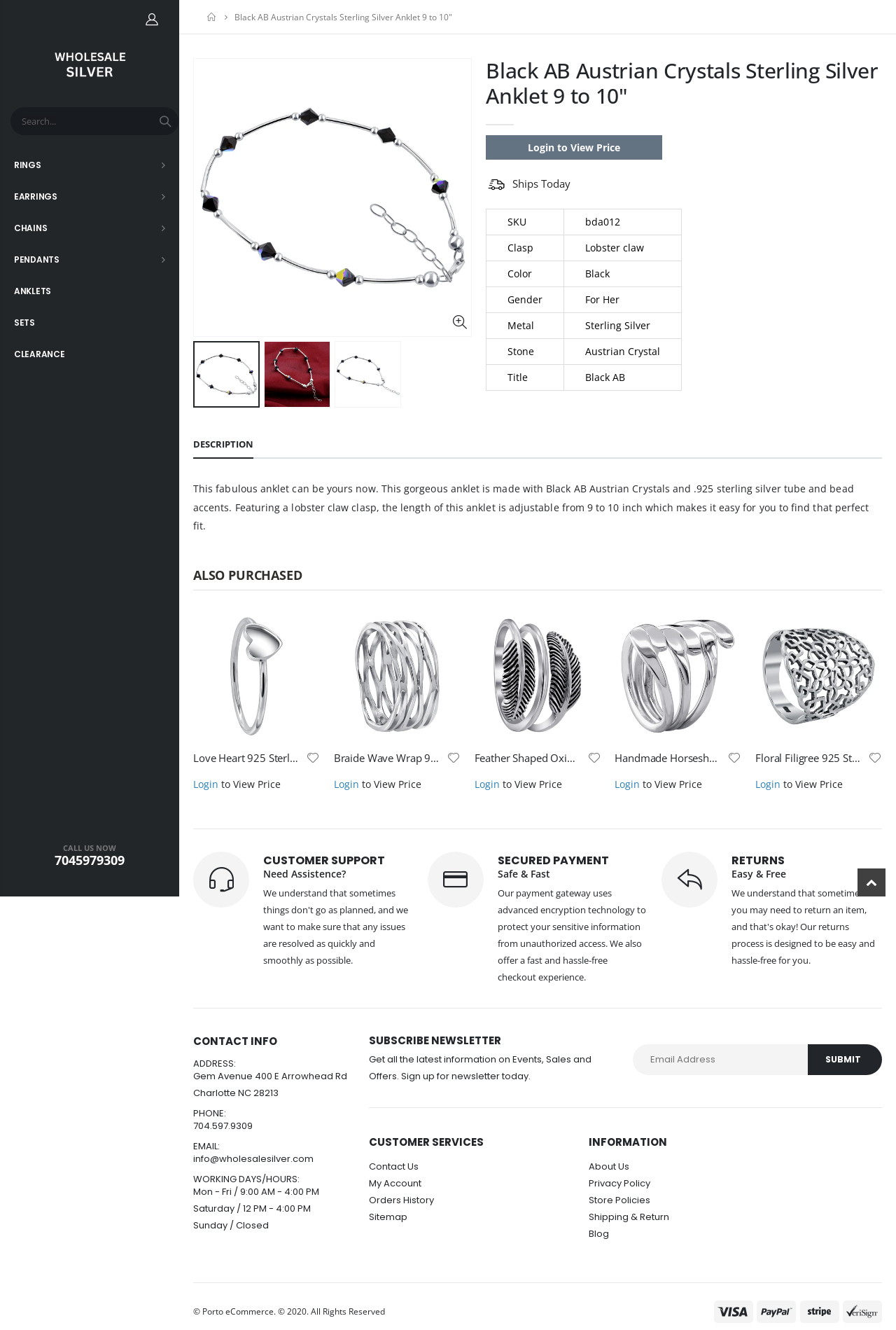Determine the bounding box coordinates of the section I need to click to execute the following instruction: "Add to cart". Provide the coordinates as four float numbers between 0 and 1, i.e., [left, top, right, bottom].

[0.003, 0.469, 0.031, 0.488]